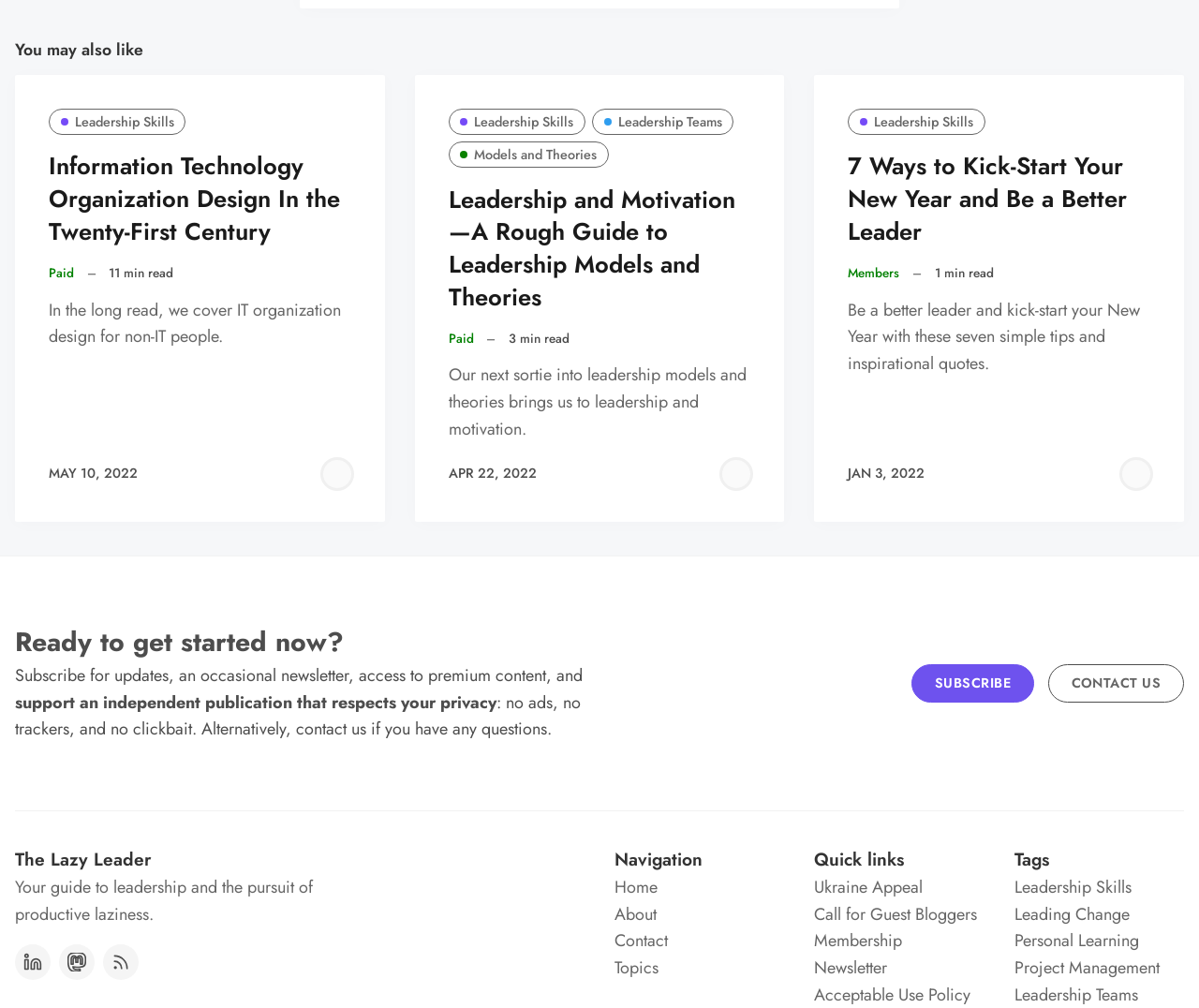Using the webpage screenshot and the element description About, determine the bounding box coordinates. Specify the coordinates in the format (top-left x, top-left y, bottom-right x, bottom-right y) with values ranging from 0 to 1.

[0.512, 0.895, 0.548, 0.919]